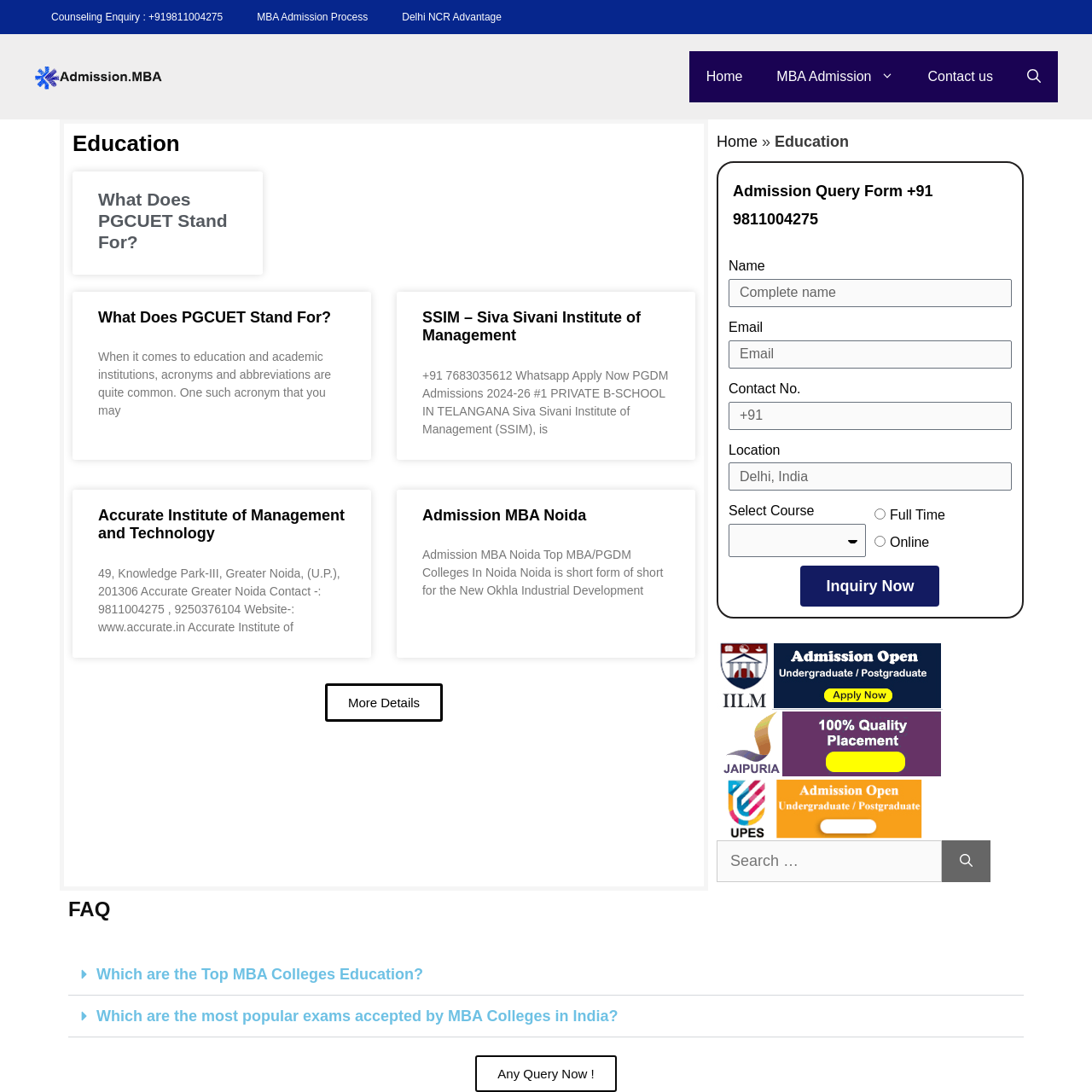For the following element description, predict the bounding box coordinates in the format (top-left x, top-left y, bottom-right x, bottom-right y). All values should be floating point numbers between 0 and 1. Description: MBA Admission Process

[0.22, 0.0, 0.353, 0.031]